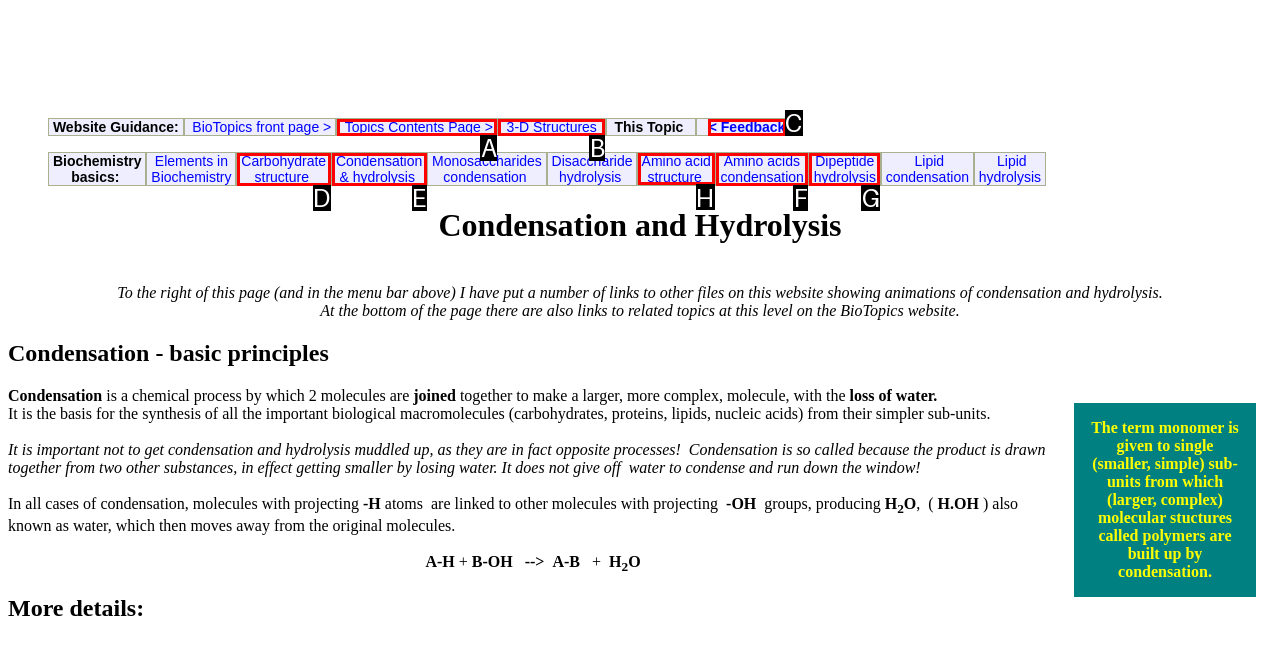Determine which letter corresponds to the UI element to click for this task: Learn about 'Amino acid structure'
Respond with the letter from the available options.

H